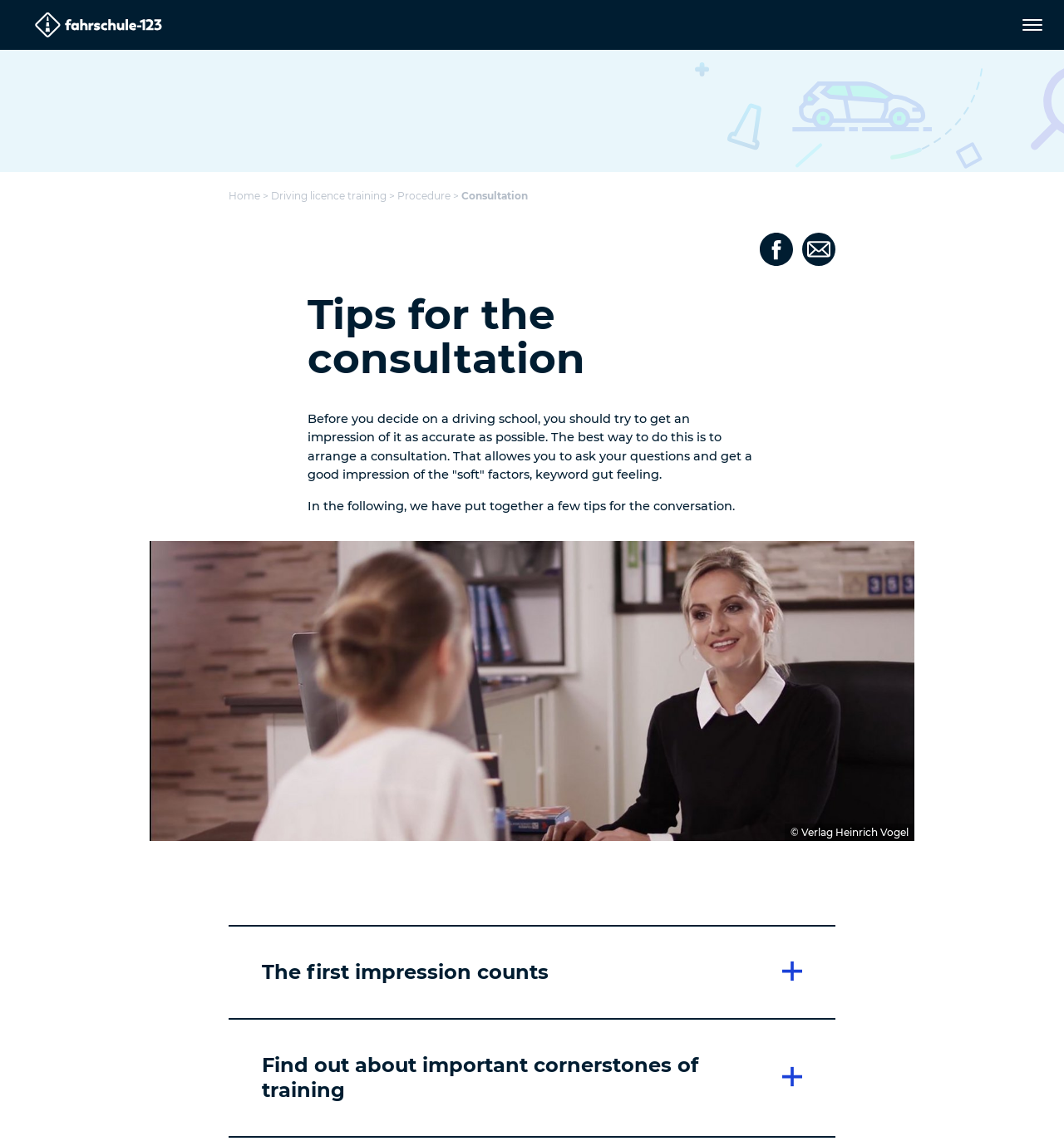Locate the bounding box coordinates of the element you need to click to accomplish the task described by this instruction: "Select 'Procedure' from the menu".

[0.688, 0.107, 0.96, 0.146]